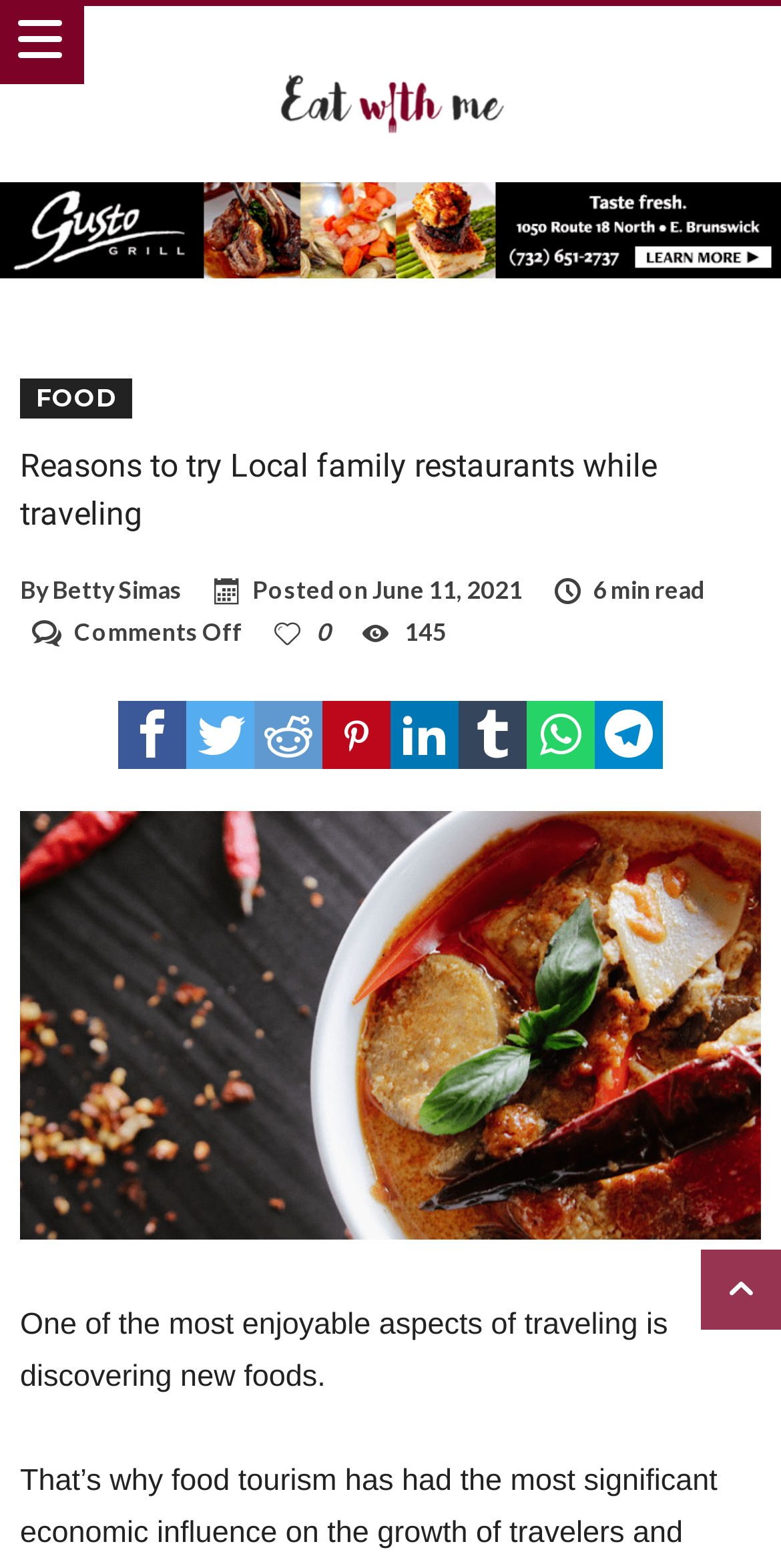Determine the bounding box coordinates of the region I should click to achieve the following instruction: "Share the article on Facebook". Ensure the bounding box coordinates are four float numbers between 0 and 1, i.e., [left, top, right, bottom].

[0.151, 0.447, 0.238, 0.491]